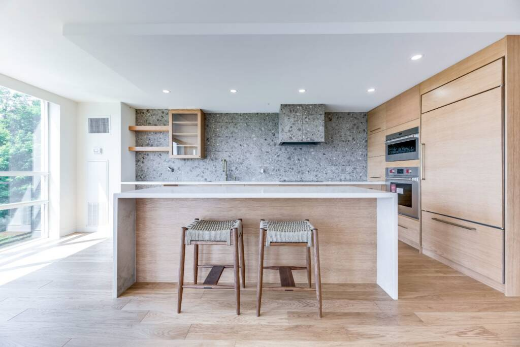What is the purpose of the kitchen island?
Please provide a full and detailed response to the question.

According to the caption, the kitchen island serves as the centerpiece and is complemented by two minimalist stools, inviting casual dining or conversation, suggesting that the island is designed for informal gatherings.